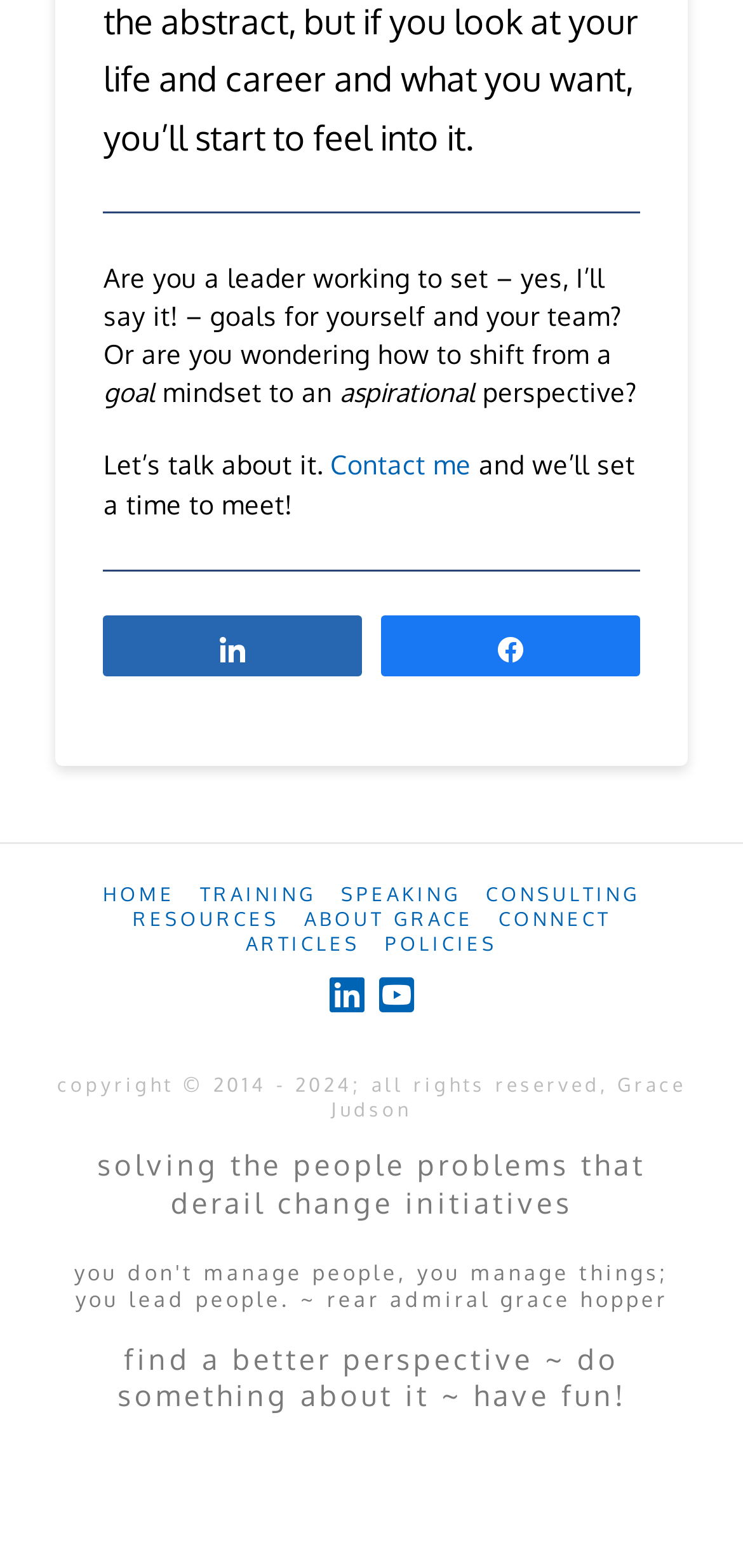What is the main topic of the webpage?
Using the visual information, respond with a single word or phrase.

Leadership and goal setting